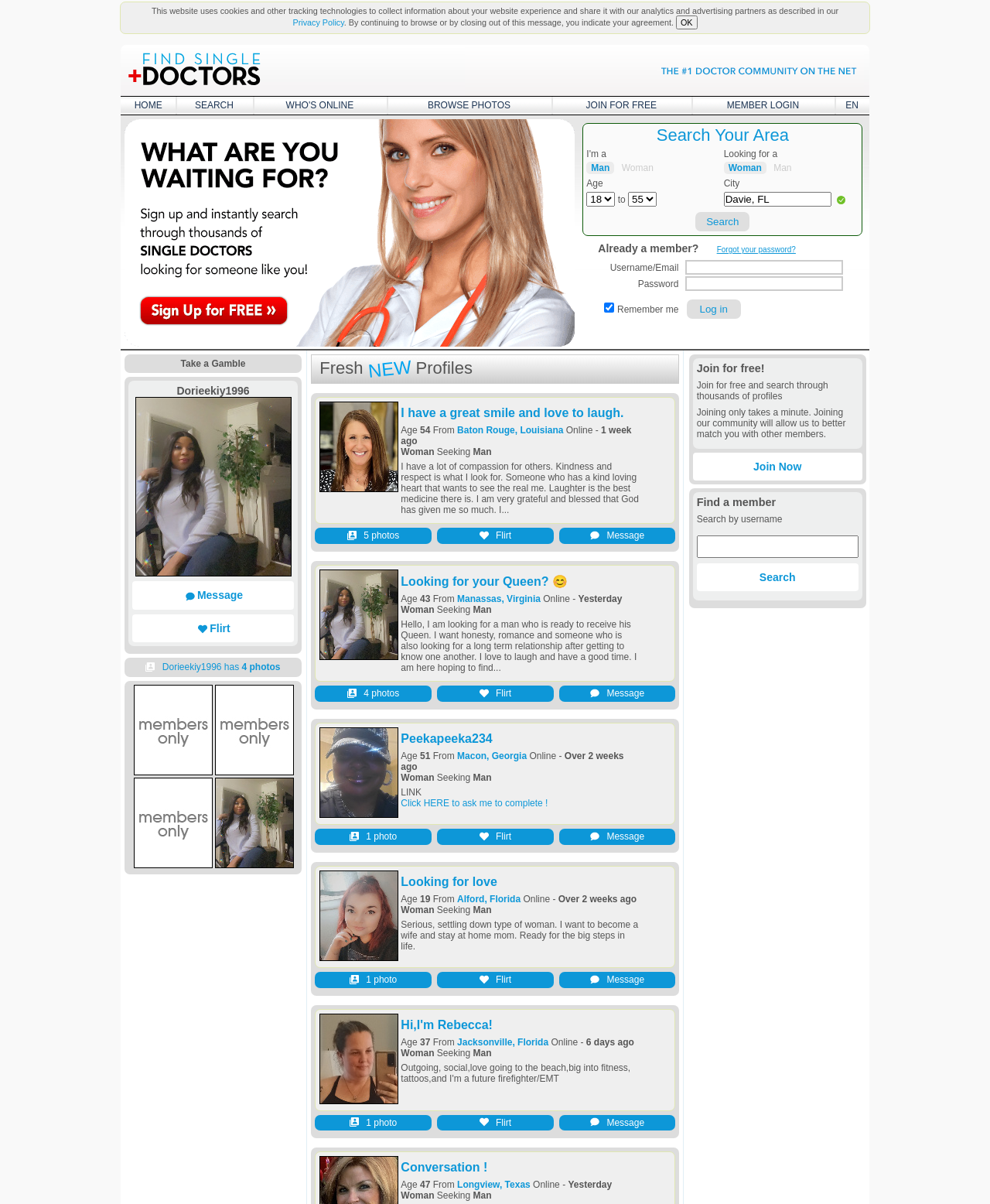What is the age range for the search form? Refer to the image and provide a one-word or short phrase answer.

to